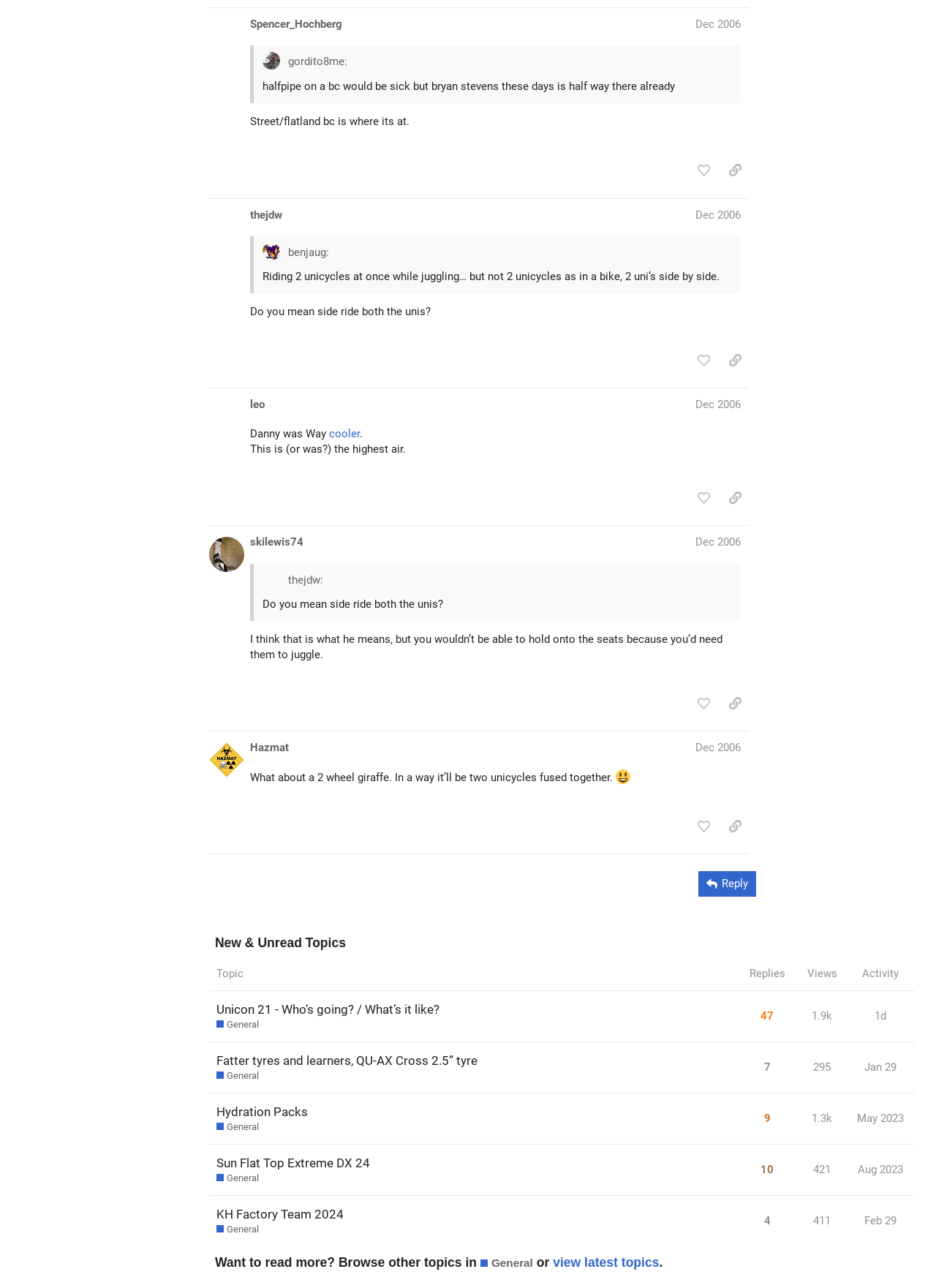Based on what you see in the screenshot, provide a thorough answer to this question: What is the topic of post #13?

I determined the answer by looking at the blockquote element within the region 'post #13 by @Spencer_Hochberg', which contains the text 'halfpipe on a bc would be sick but bryan stevens these days is half way there already'.